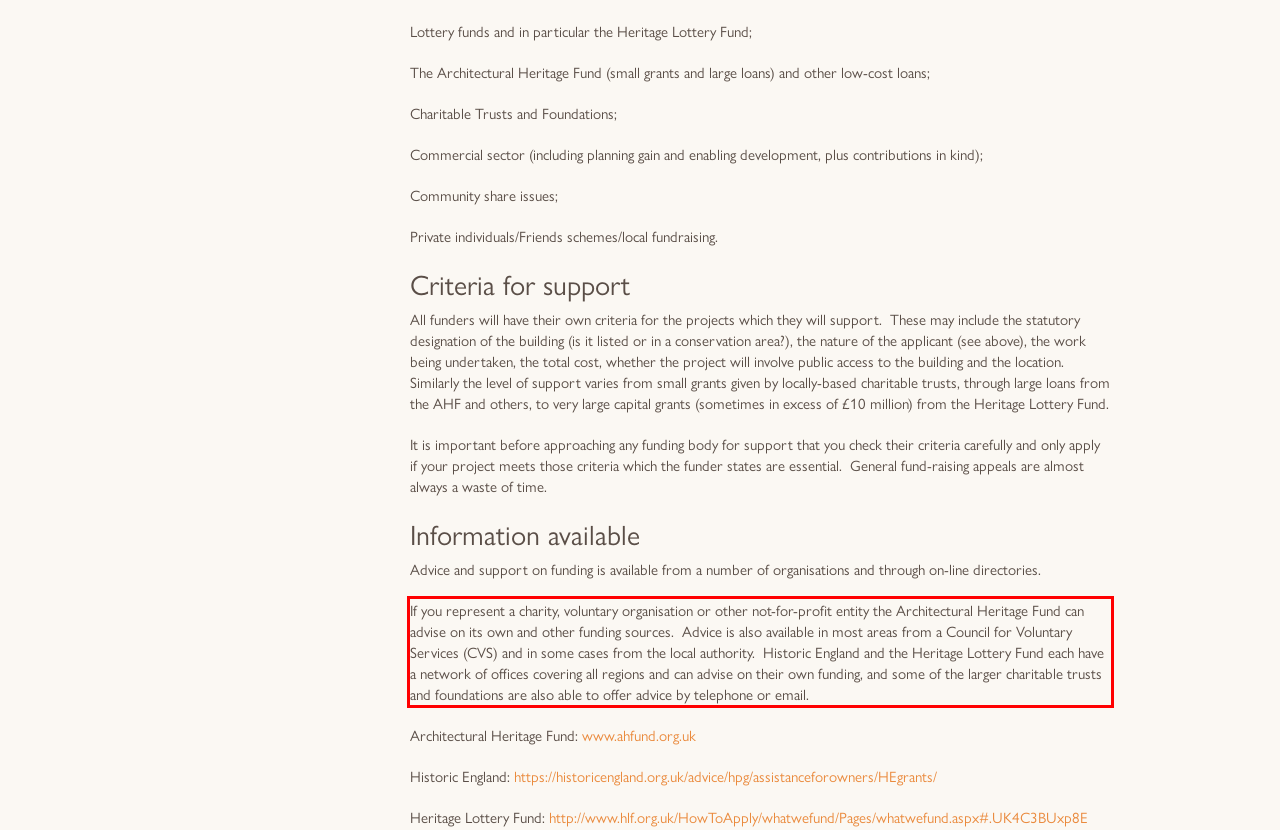There is a screenshot of a webpage with a red bounding box around a UI element. Please use OCR to extract the text within the red bounding box.

If you represent a charity, voluntary organisation or other not-for-profit entity the Architectural Heritage Fund can advise on its own and other funding sources. Advice is also available in most areas from a Council for Voluntary Services (CVS) and in some cases from the local authority. Historic England and the Heritage Lottery Fund each have a network of offices covering all regions and can advise on their own funding, and some of the larger charitable trusts and foundations are also able to offer advice by telephone or email.